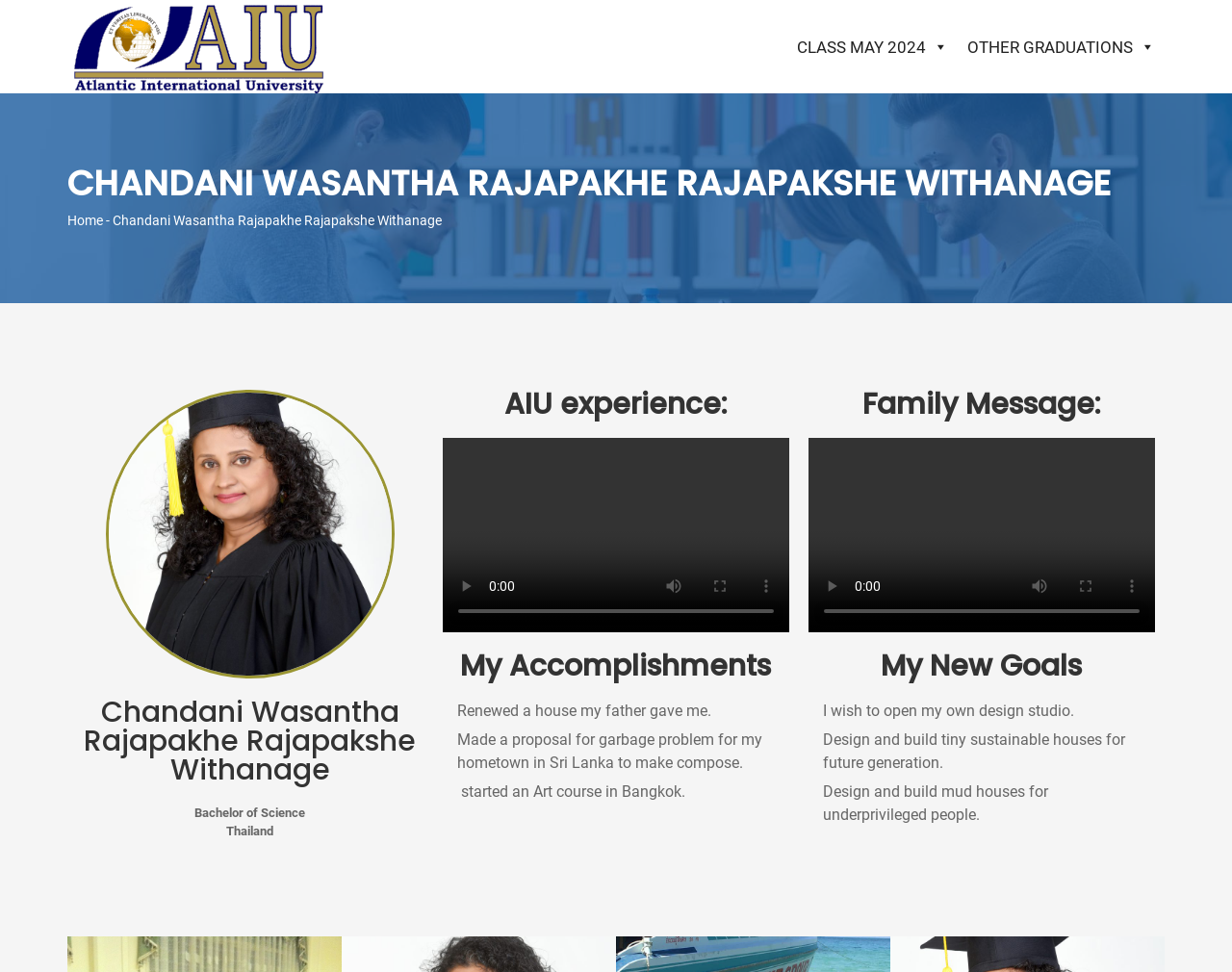What is one of Chandani's accomplishments?
Based on the screenshot, respond with a single word or phrase.

Renewed a house